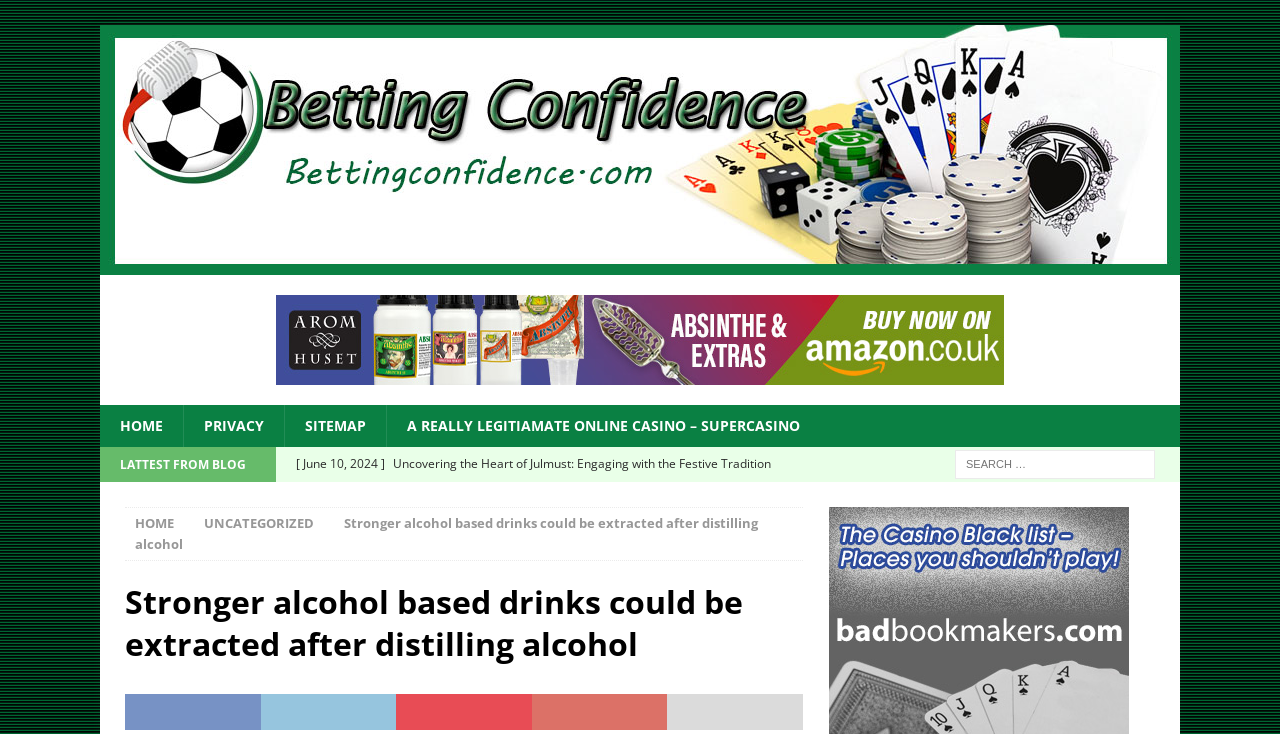Please identify and generate the text content of the webpage's main heading.

Stronger alcohol based drinks could be extracted after distilling alcohol